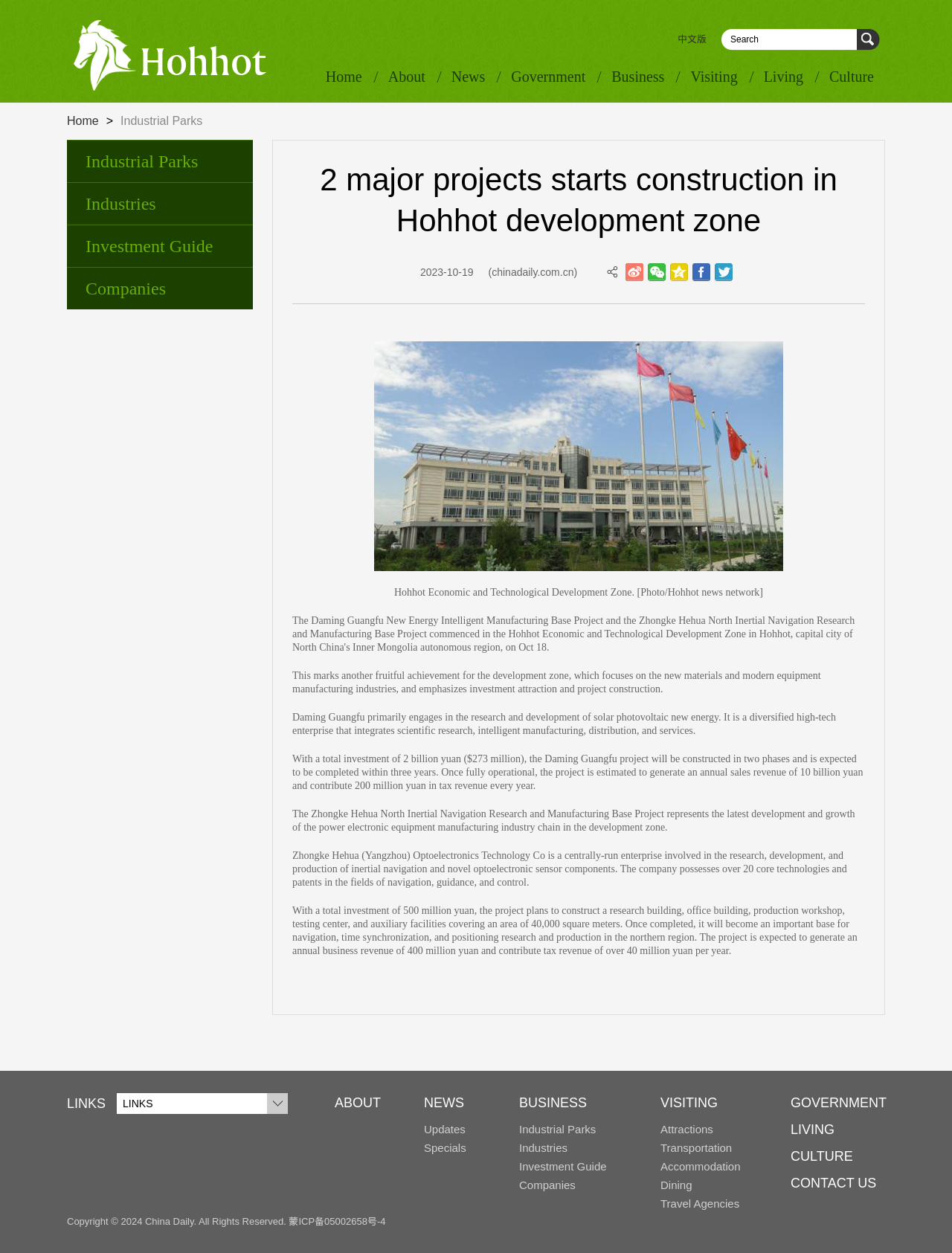What is the name of the company involved in the research, development, and production of inertial navigation and novel optoelectronic sensor components?
Using the visual information, reply with a single word or short phrase.

Zhongke Hehua (Yangzhou) Optoelectronics Technology Co